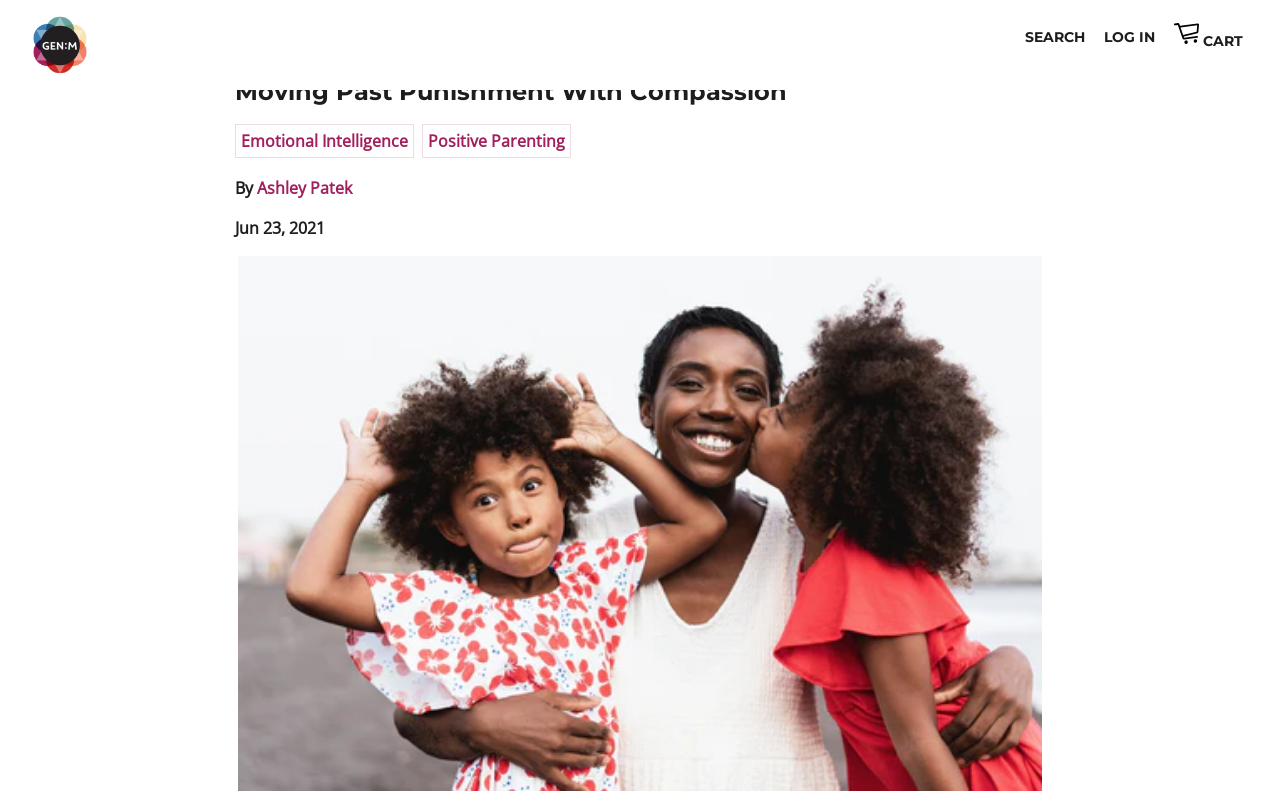What is the name of the author of this article?
Please respond to the question with a detailed and informative answer.

The author's name can be found in the header section of the webpage, where it says 'By Ashley Patek'.